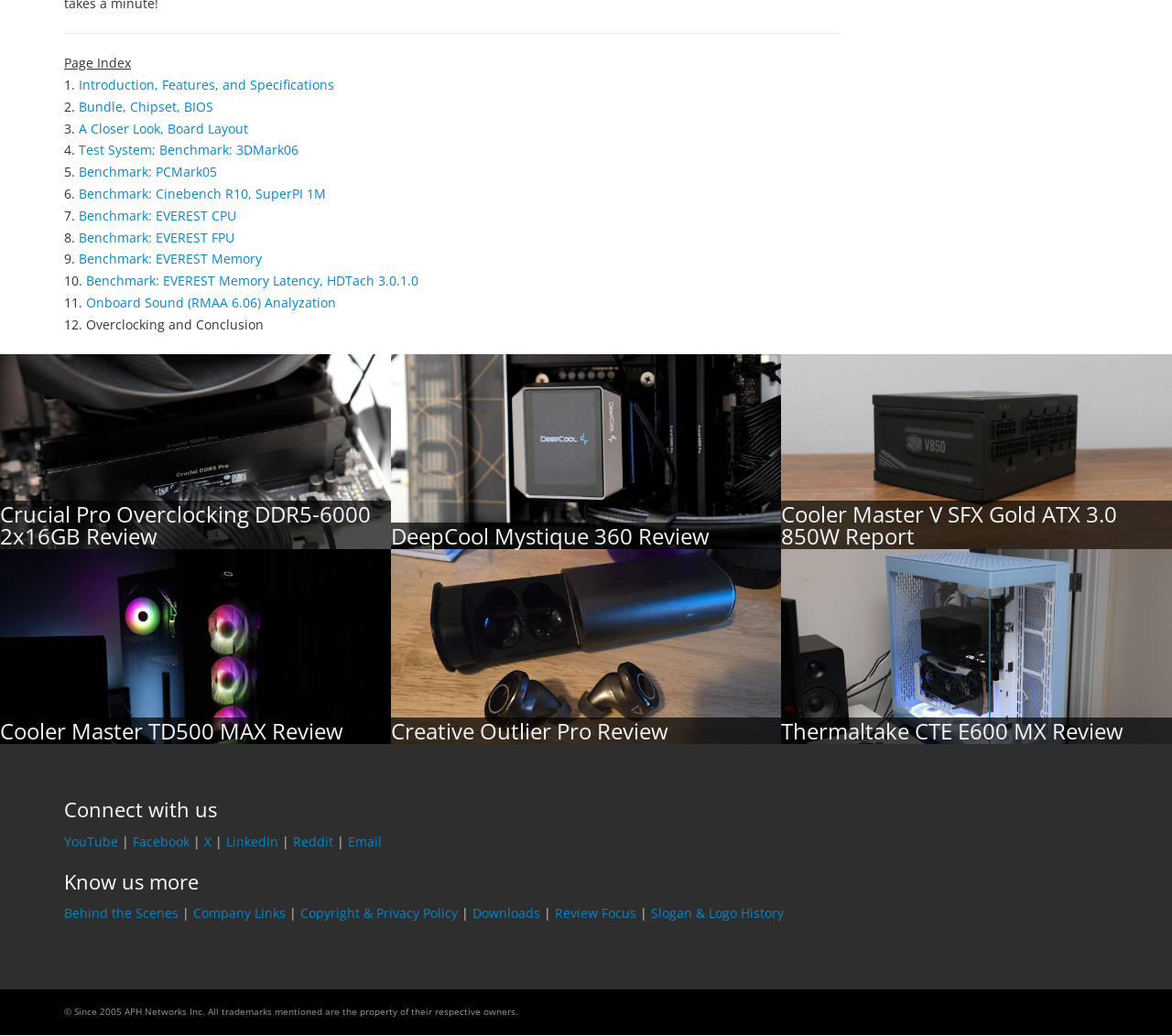Please find the bounding box coordinates of the clickable region needed to complete the following instruction: "Visit the Behind the Scenes page". The bounding box coordinates must consist of four float numbers between 0 and 1, i.e., [left, top, right, bottom].

[0.055, 0.873, 0.152, 0.89]